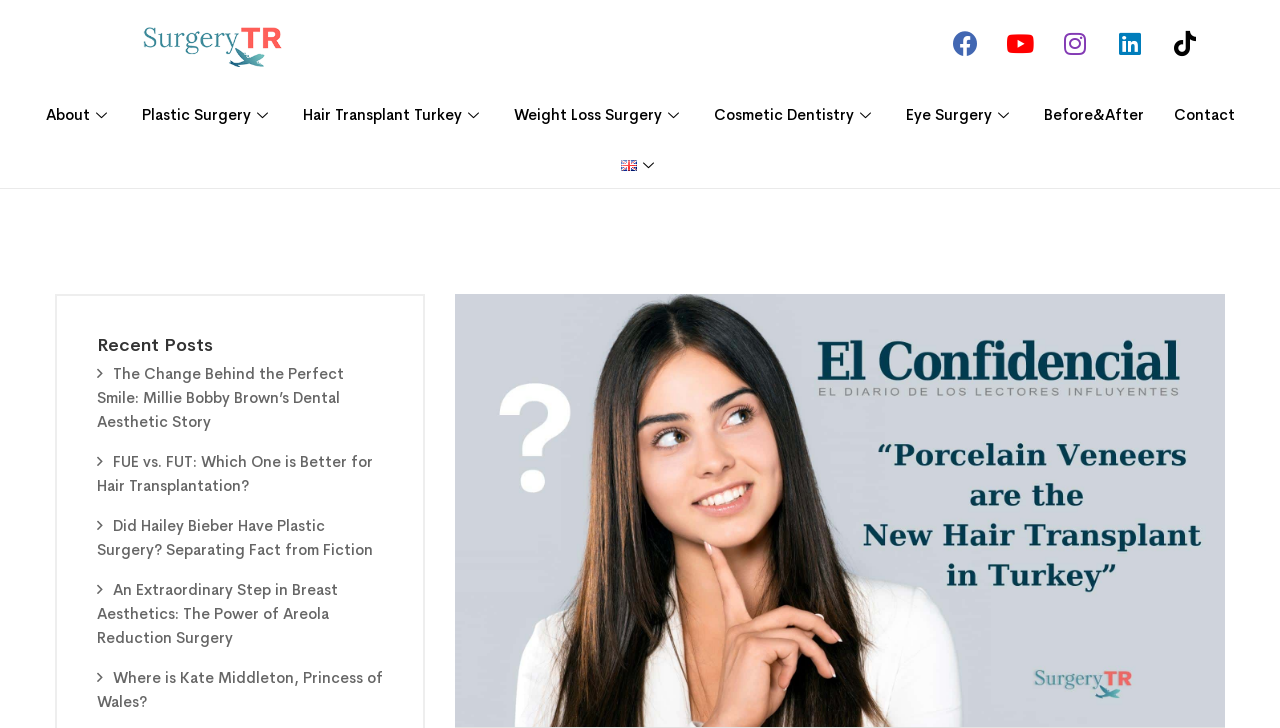What is the main topic of the webpage?
Based on the screenshot, provide your answer in one word or phrase.

Medical tourism in Turkey